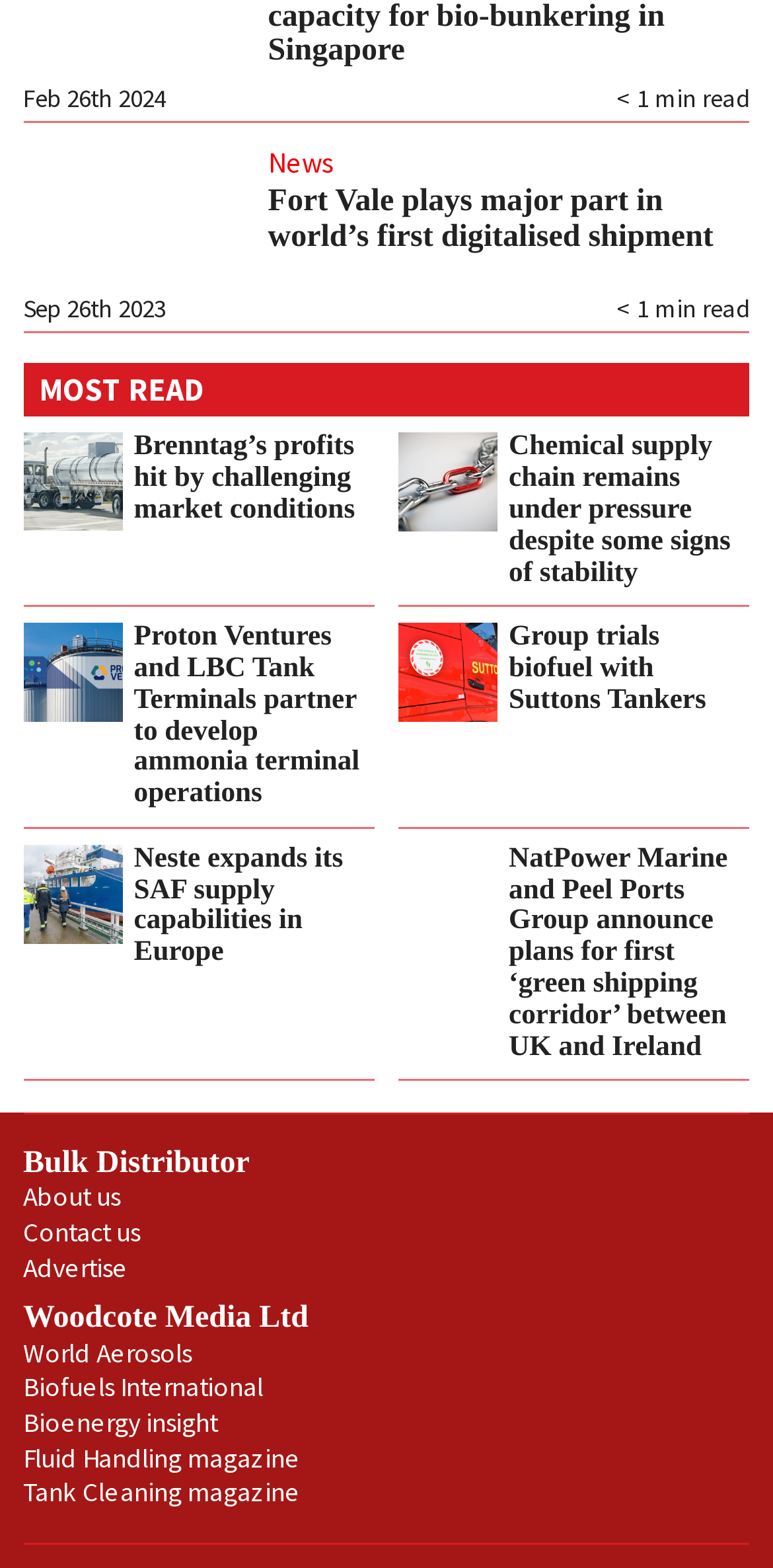Answer the following query concisely with a single word or phrase:
What is the name of the company mentioned in the news article with the heading 'Brenntag’s profits hit by challenging market conditions'?

Brenntag